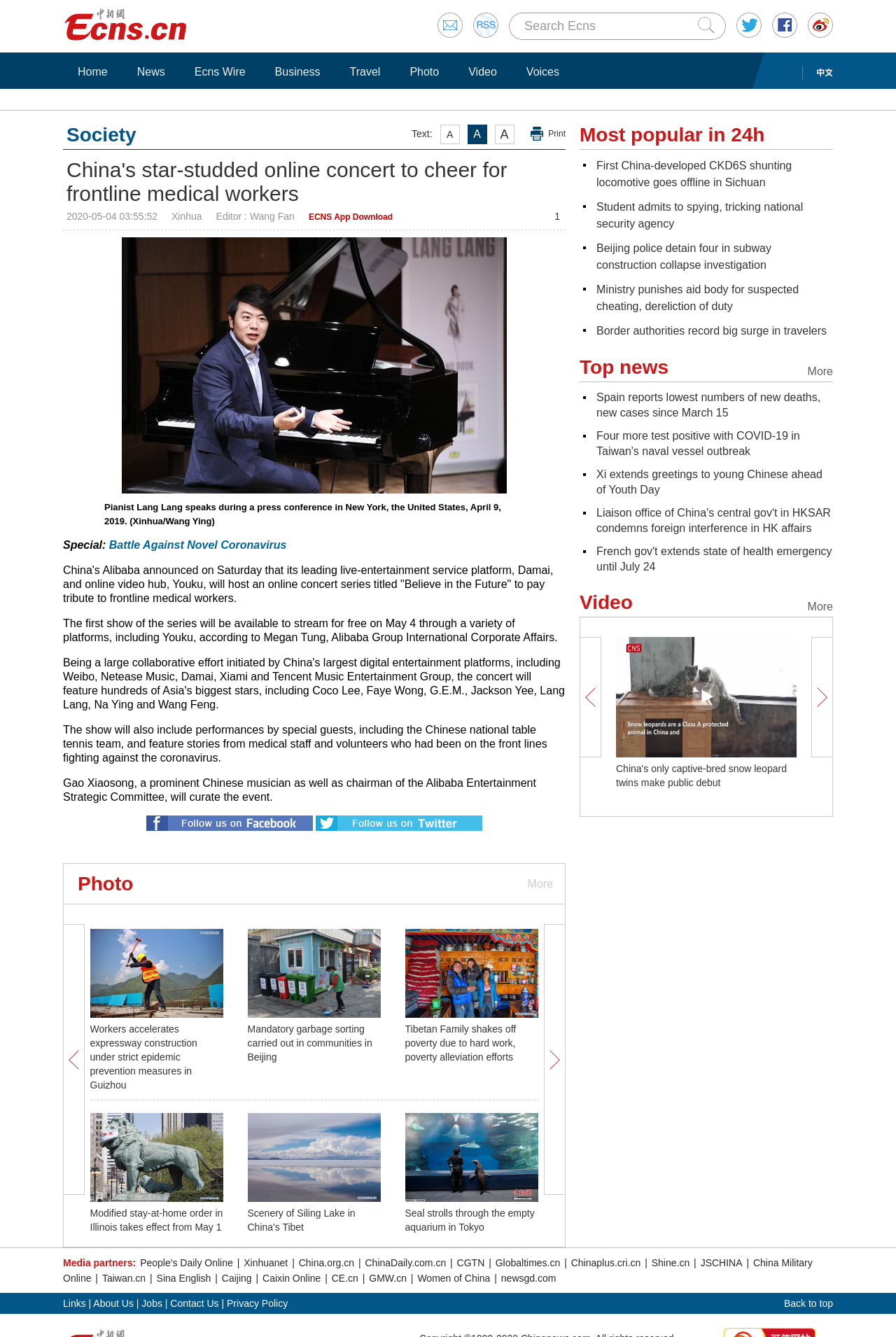Write an elaborate caption that captures the essence of the webpage.

This webpage is about China's star-studded online concert to cheer for frontline medical workers. At the top, there is a search bar with a "Submit" button to the right. Below the search bar, there are several links to different sections of the website, including "Home", "News", "Ecns Wire", "Business", "Travel", "Photo", "Video", and "Voices".

To the right of these links, there is a heading that reads "A A A Print Society" with three emphasis elements, each containing the letter "A". Below this heading, there is a link to "Print" and a static text that reads "Society".

The main content of the webpage is an article about an online concert series titled "Believe in the Future" to pay tribute to frontline medical workers. The article includes several paragraphs of text, an image of pianist Lang Lang, and a link to "ECNS App Download".

Below the article, there are several links to other news stories, each accompanied by an image. These stories include "Workers accelerates expressway construction under strict epidemic prevention measures in Guizhou", "Mandatory garbage sorting carried out in communities in Beijing", "Tibetan Family shakes off poverty due to hard work, poverty alleviation efforts", and several others.

At the bottom of the webpage, there are more links to news stories, including "Modified stay-at-home order in Illinois takes effect from May 1", "Scenery of Siling Lake in China's Tibet", "Seal strolls through the empty aquarium in Tokyo", and several others.